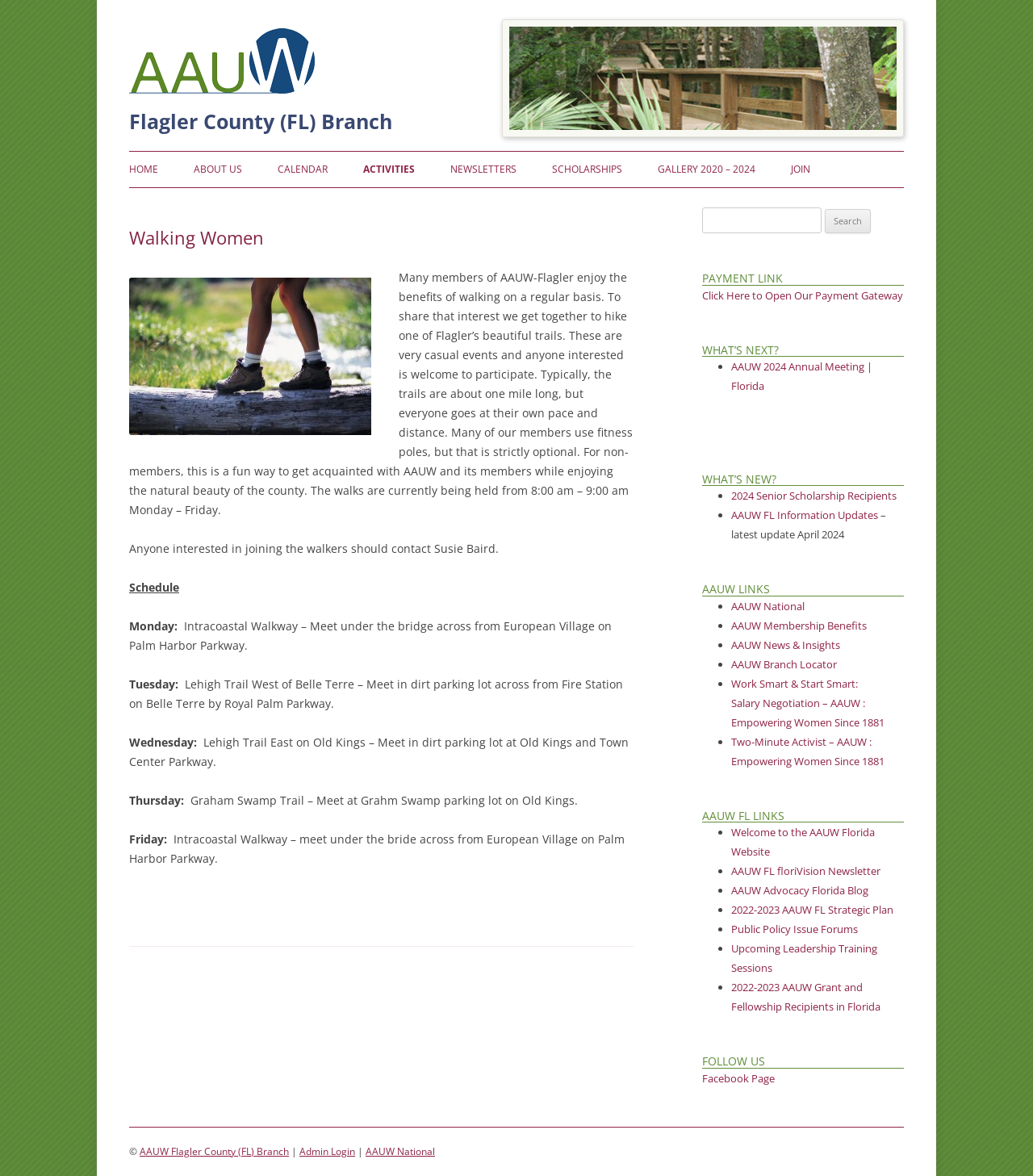How many walking trails are listed?
Answer the question with as much detail as possible.

The number of walking trails can be found by counting the number of StaticText elements that describe the trails, which are 'Intracoastal Walkway', 'Lehigh Trail West of Belle Terre', 'Lehigh Trail East on Old Kings', 'Graham Swamp Trail', and 'Intracoastal Walkway' again.